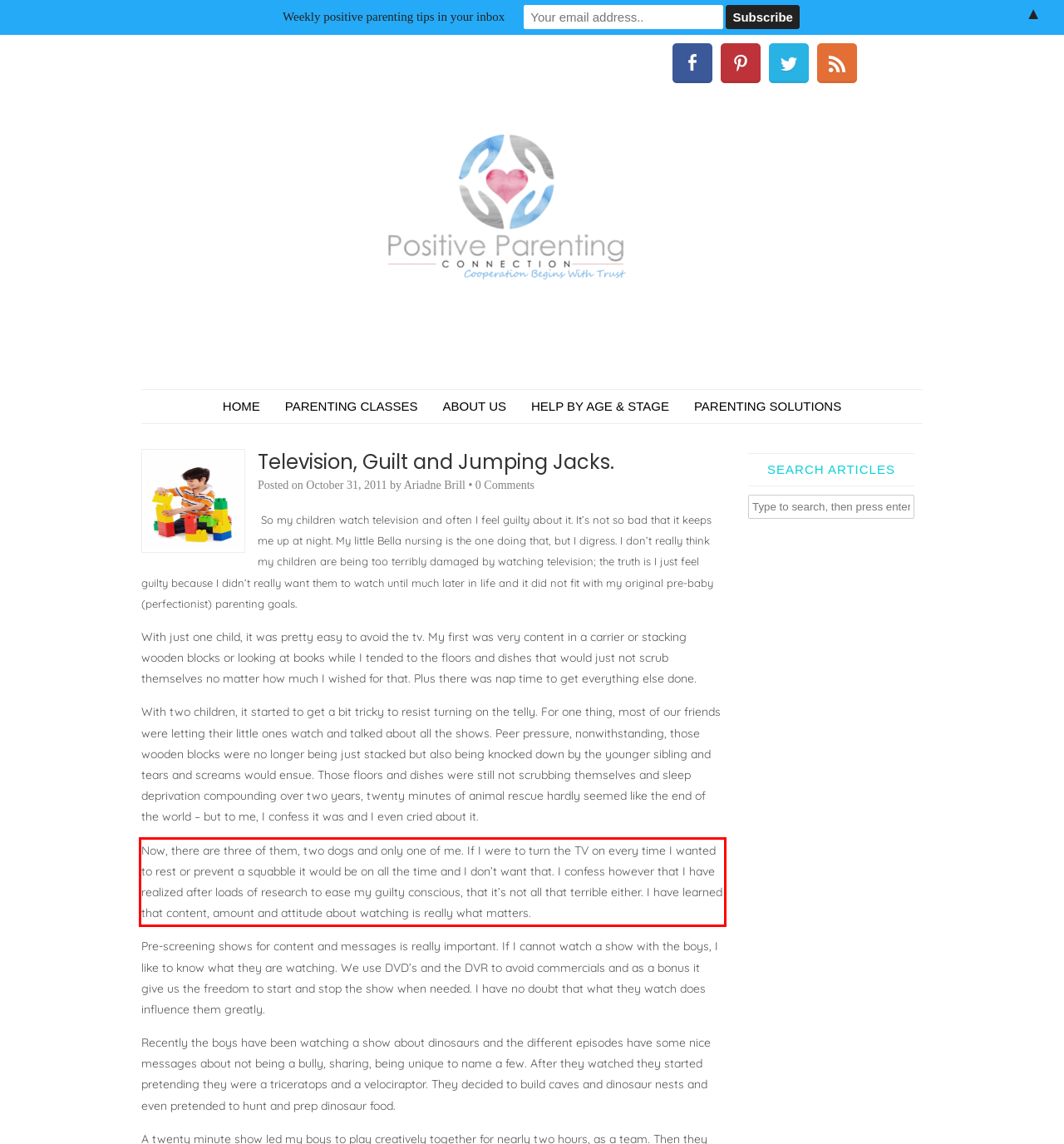You are provided with a webpage screenshot that includes a red rectangle bounding box. Extract the text content from within the bounding box using OCR.

Now, there are three of them, two dogs and only one of me. If I were to turn the TV on every time I wanted to rest or prevent a squabble it would be on all the time and I don’t want that. I confess however that I have realized after loads of research to ease my guilty conscious, that it’s not all that terrible either. I have learned that content, amount and attitude about watching is really what matters.